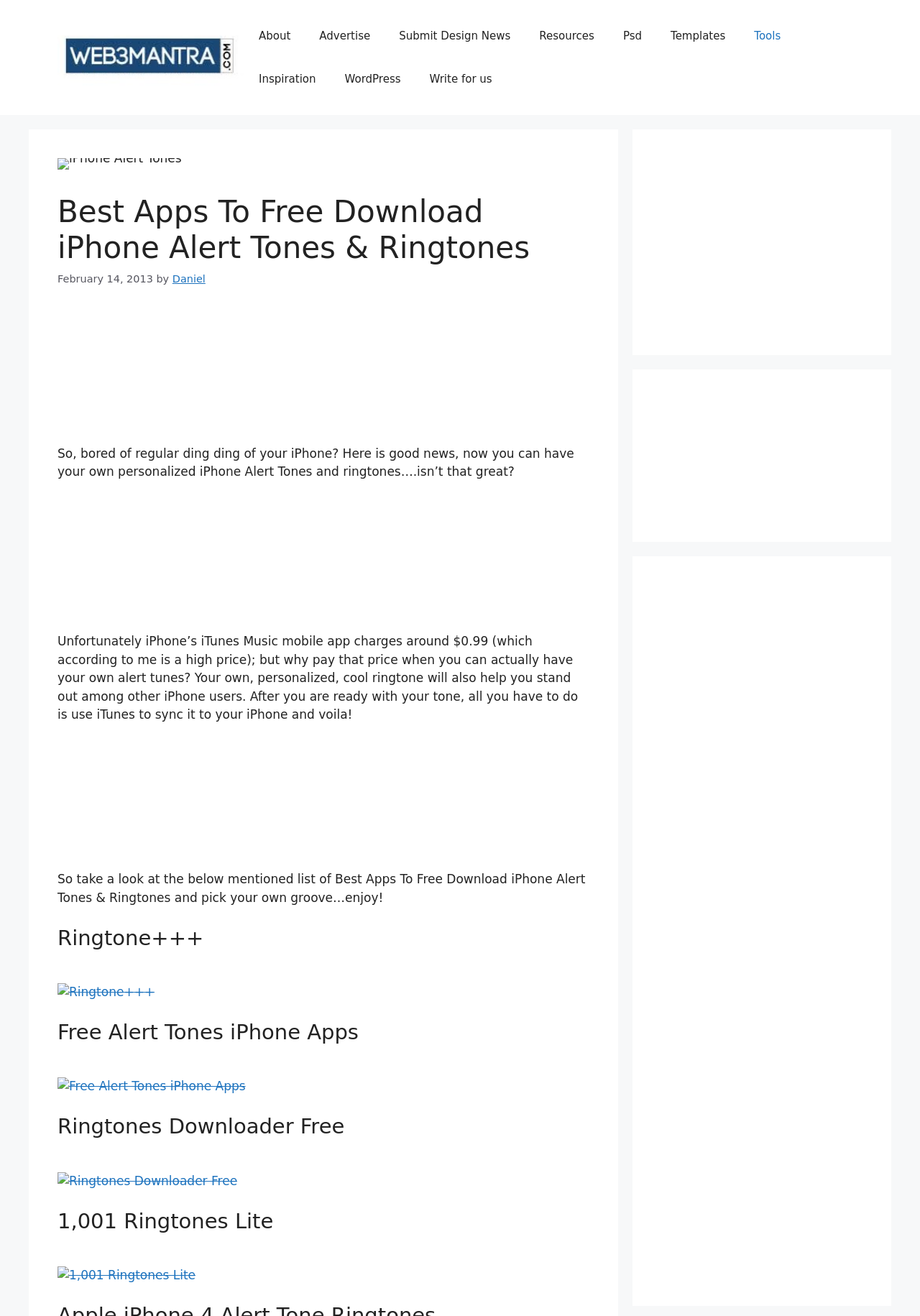Refer to the image and provide a thorough answer to this question:
What is the purpose of the apps mentioned on this webpage?

The purpose of the apps mentioned on this webpage is to allow users to download and use personalized iPhone Alert Tones and Ringtones, as stated in the content of the webpage.